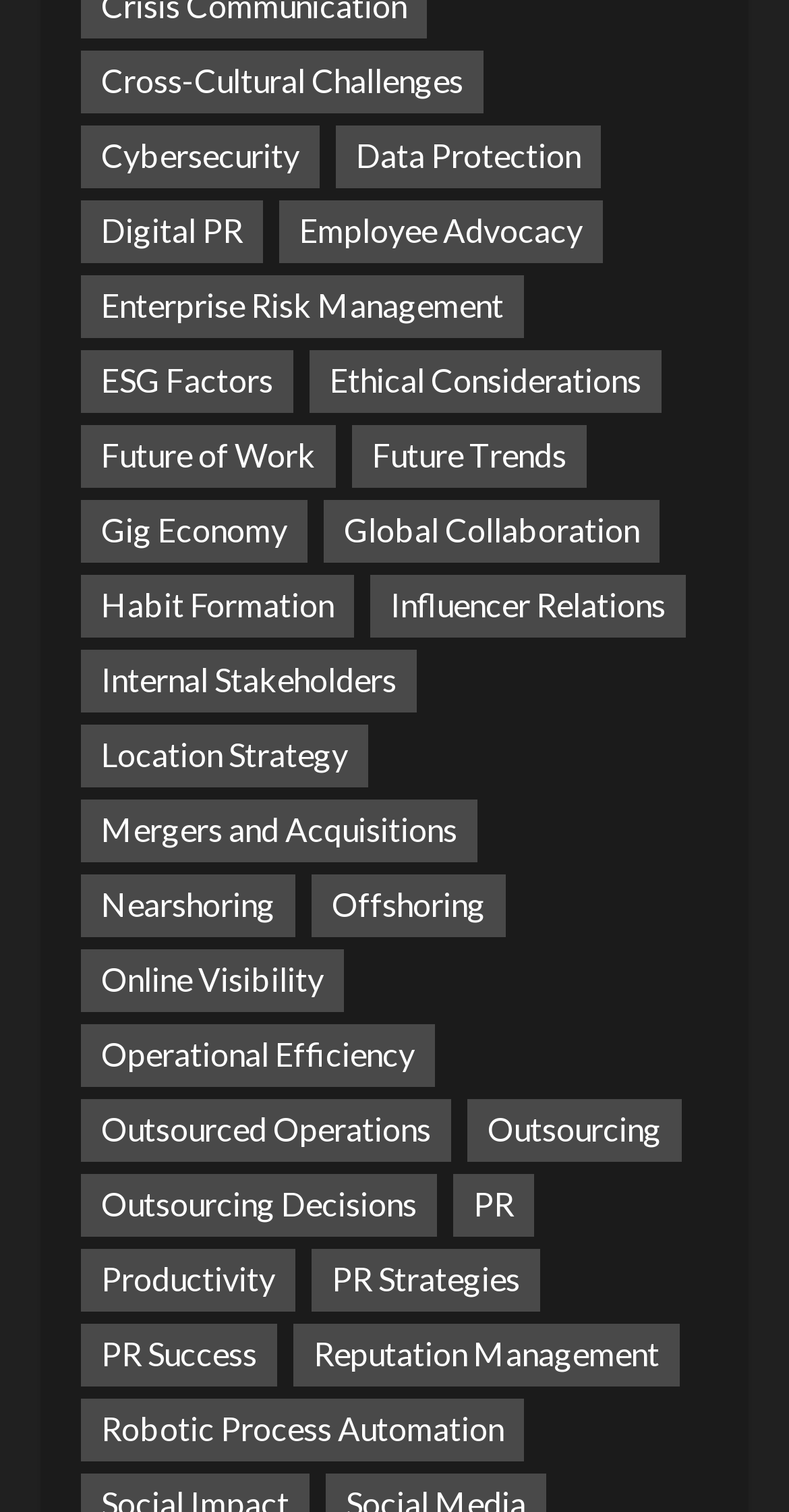What is the location of the link 'Reputation Management'?
Could you answer the question in a detailed manner, providing as much information as possible?

By analyzing the bounding box coordinates of the link 'Reputation Management', I found that its y1 and y2 values are 0.875 and 0.916, respectively, which indicates that it is located at the bottom of the webpage. Its x1 and x2 values are 0.372 and 0.862, respectively, which indicates that it is located at the left side of the webpage. Therefore, the location of the link 'Reputation Management' is bottom-left.